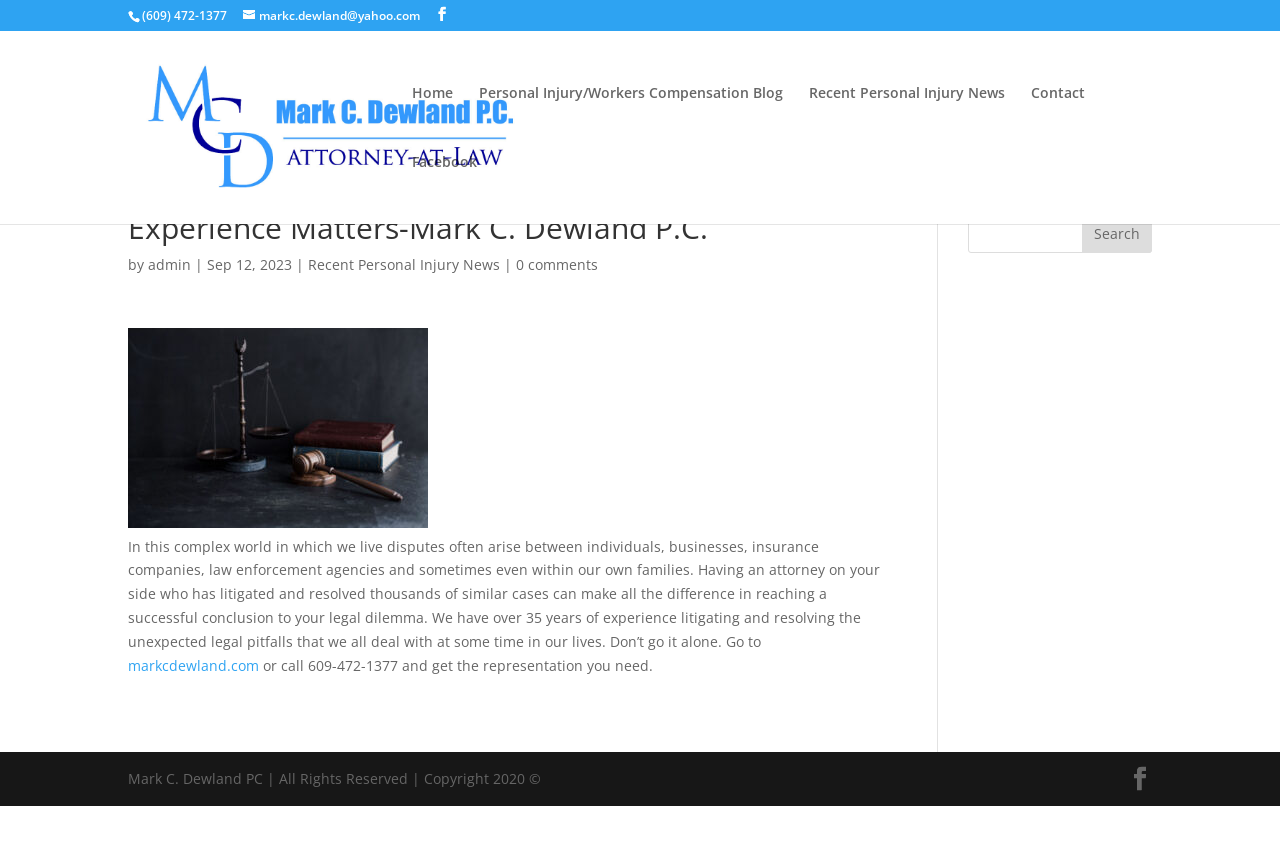Given the webpage screenshot and the description, determine the bounding box coordinates (top-left x, top-left y, bottom-right x, bottom-right y) that define the location of the UI element matching this description: Recent Personal Injury News

[0.632, 0.1, 0.785, 0.18]